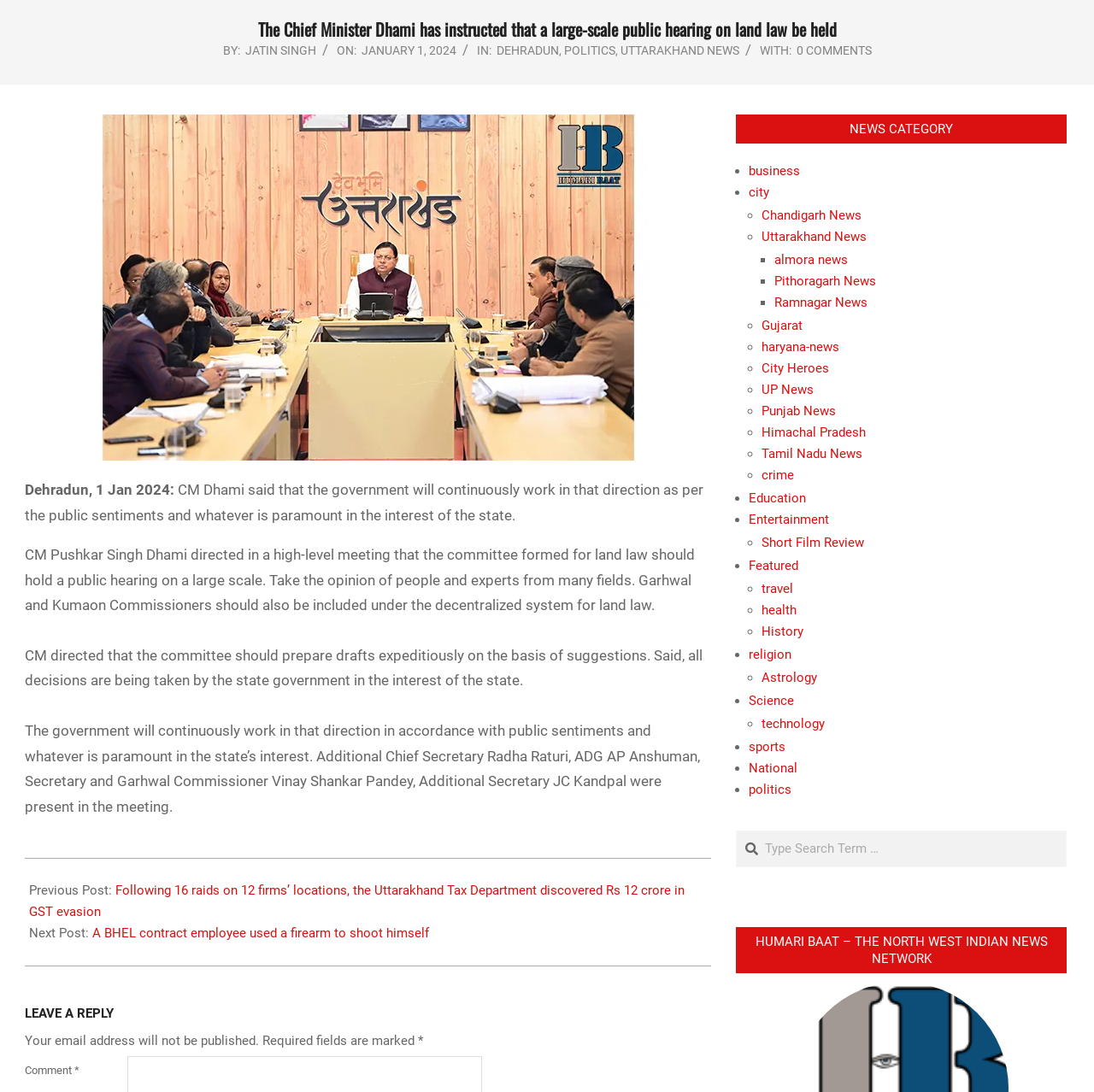Using the format (top-left x, top-left y, bottom-right x, bottom-right y), provide the bounding box coordinates for the described UI element. All values should be floating point numbers between 0 and 1: Ramnagar News

[0.708, 0.047, 0.793, 0.061]